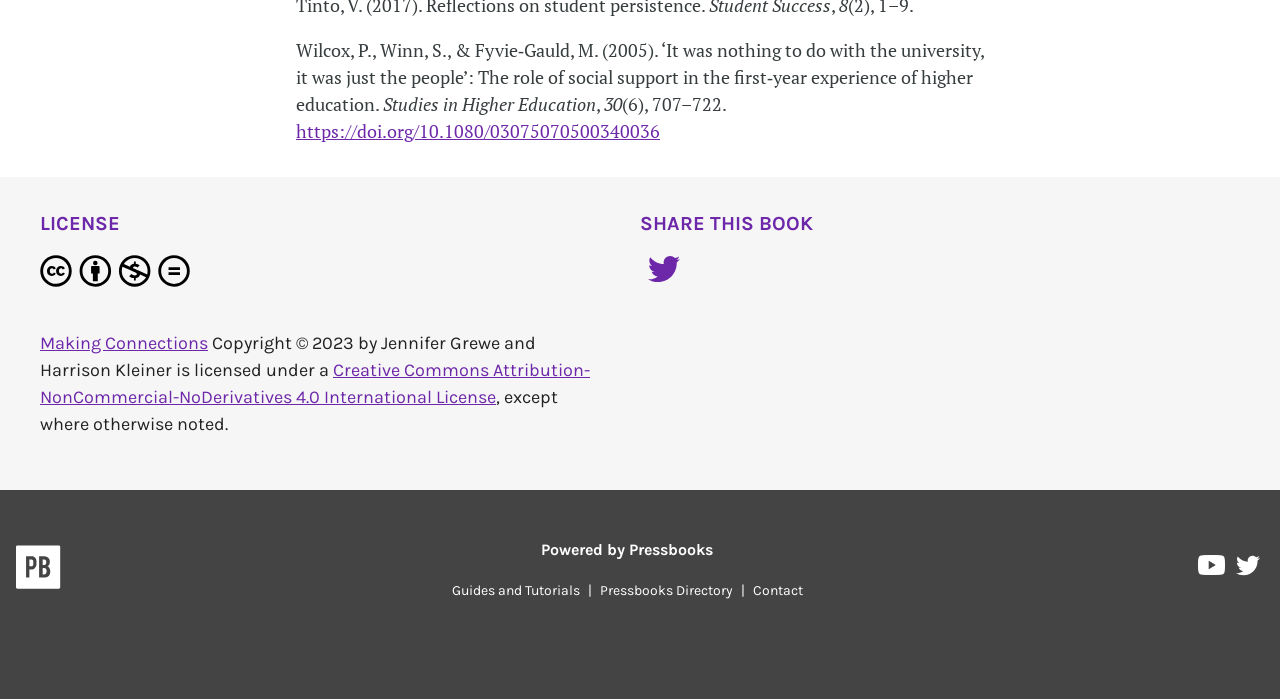Please provide a detailed answer to the question below based on the screenshot: 
What are the social media platforms linked from this webpage?

I found the social media platforms by looking at the link elements with the text 'Share on Twitter', 'Pressbooks on YouTube', and 'Pressbooks on Twitter'. These links are located at the bottom of the webpage.